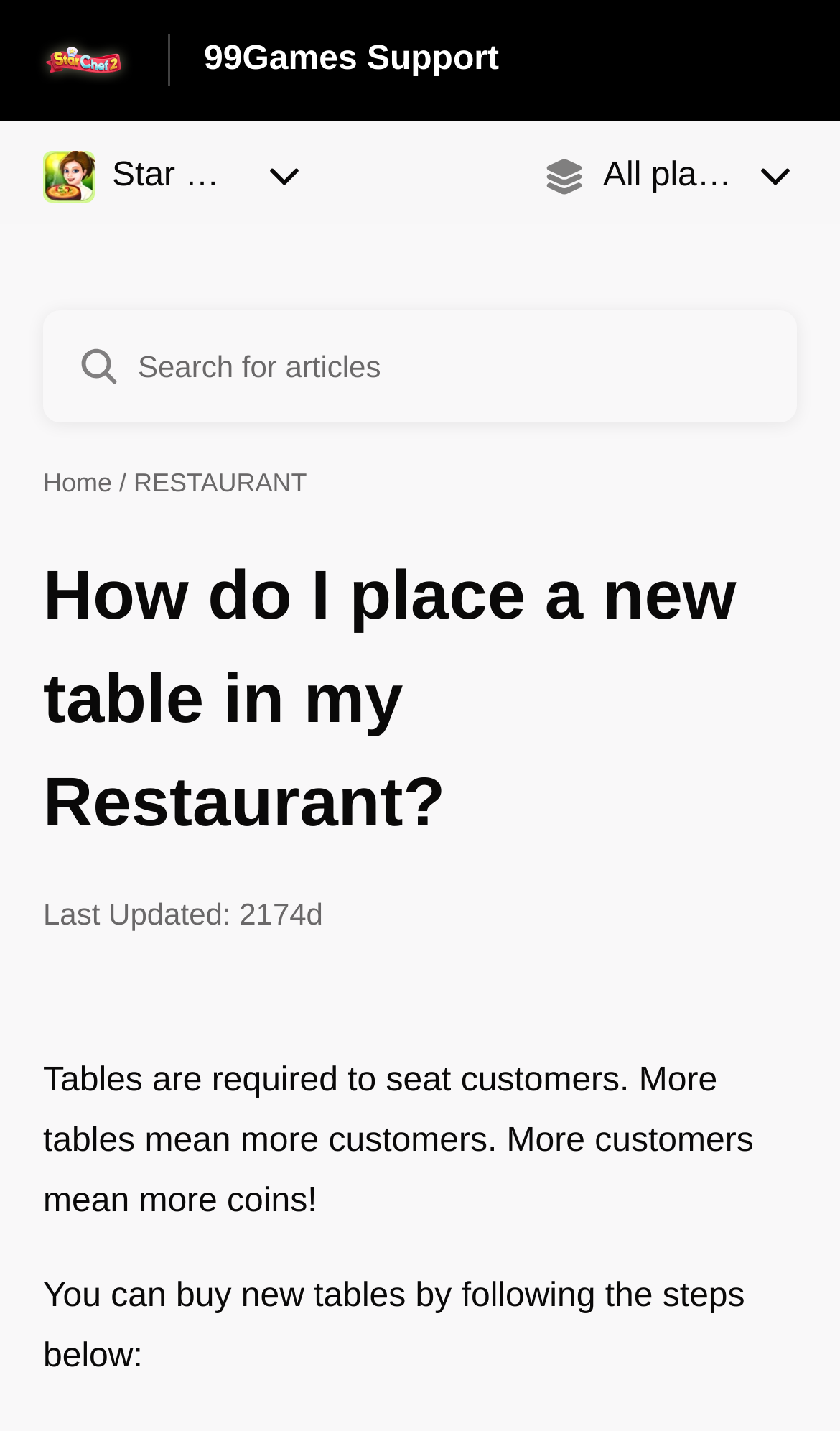Create an elaborate caption that covers all aspects of the webpage.

This webpage is about the Star Chef: Cooking Game Help Center, specifically focusing on the topic "How do I place a new table in my Restaurant?". At the top left, there is a link with an accompanying image, followed by a link to "99Games Support" on the top right. Below these links, the title "Star Chef: Cooking Game" is displayed prominently, accompanied by three images and a paragraph of text.

To the right of the title, there is a section labeled "All platforms" with three images and a paragraph of text. Below these sections, a search bar is located, consisting of an image, a textbox with a placeholder text "Search for articles", and a button with an image.

The main content of the webpage starts with a link to "Home" on the left, followed by a separator, and then a link to "RESTAURANT". The main heading "How do I place a new table in my Restaurant?" is displayed prominently, followed by a static text indicating the last updated date.

The main content of the webpage is divided into two paragraphs. The first paragraph explains the importance of tables in the game, stating that tables are required to seat customers, and more tables mean more customers, which in turn mean more coins. The second paragraph instructs the user to follow the steps below to buy new tables.